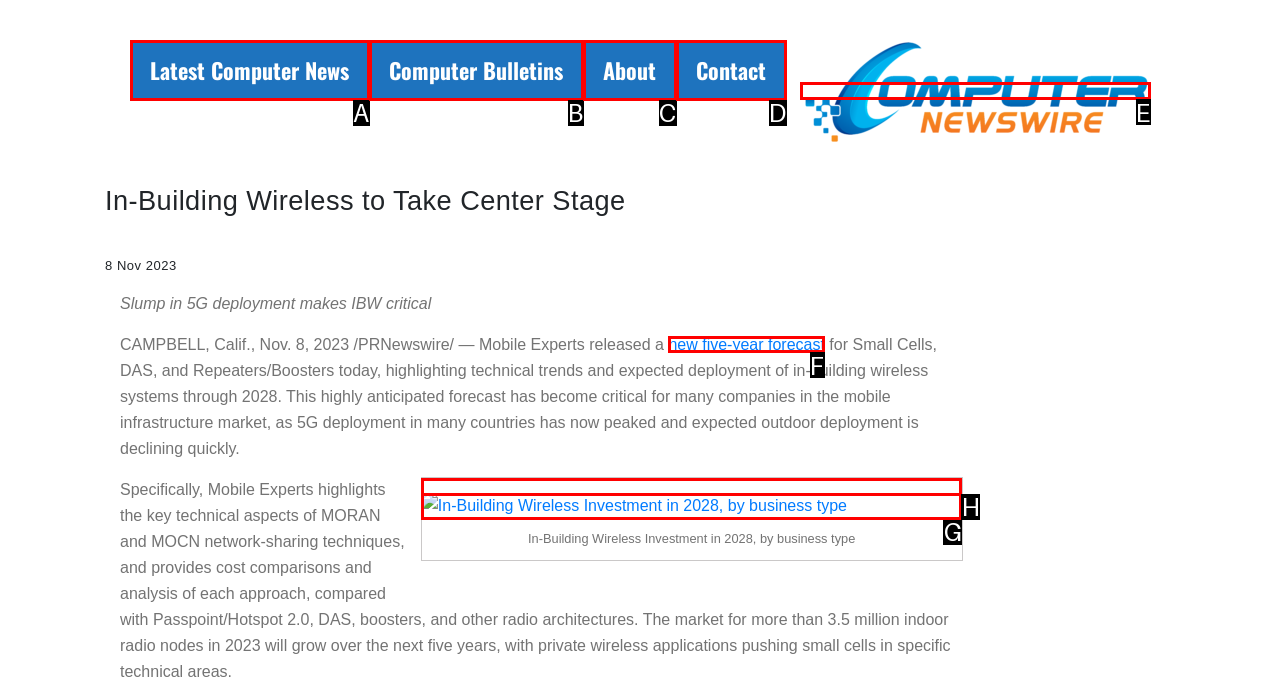For the given instruction: Read the 'new five-year forecast', determine which boxed UI element should be clicked. Answer with the letter of the corresponding option directly.

F